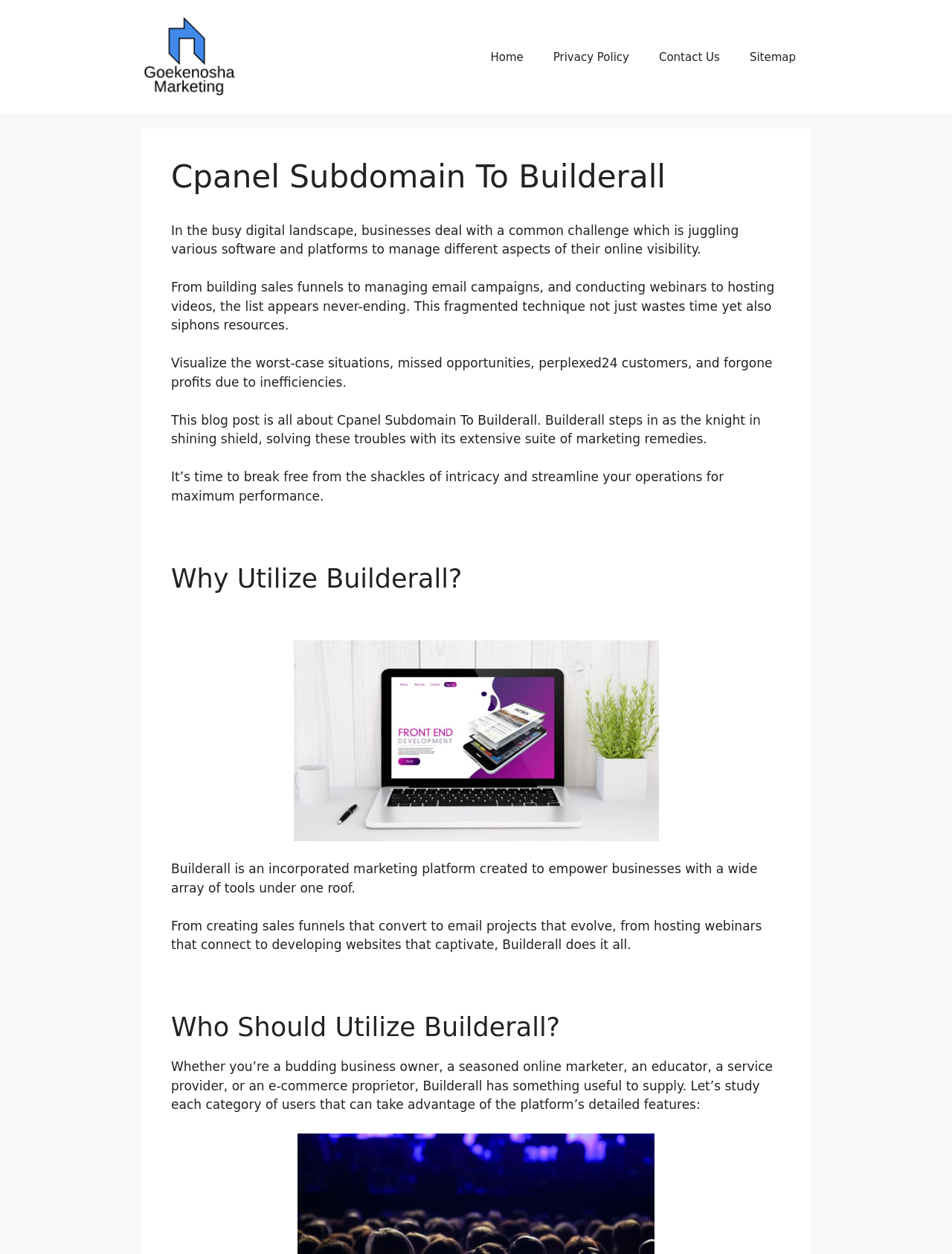Provide your answer to the question using just one word or phrase: What are the challenges faced by businesses in the digital landscape?

Juggling software and platforms